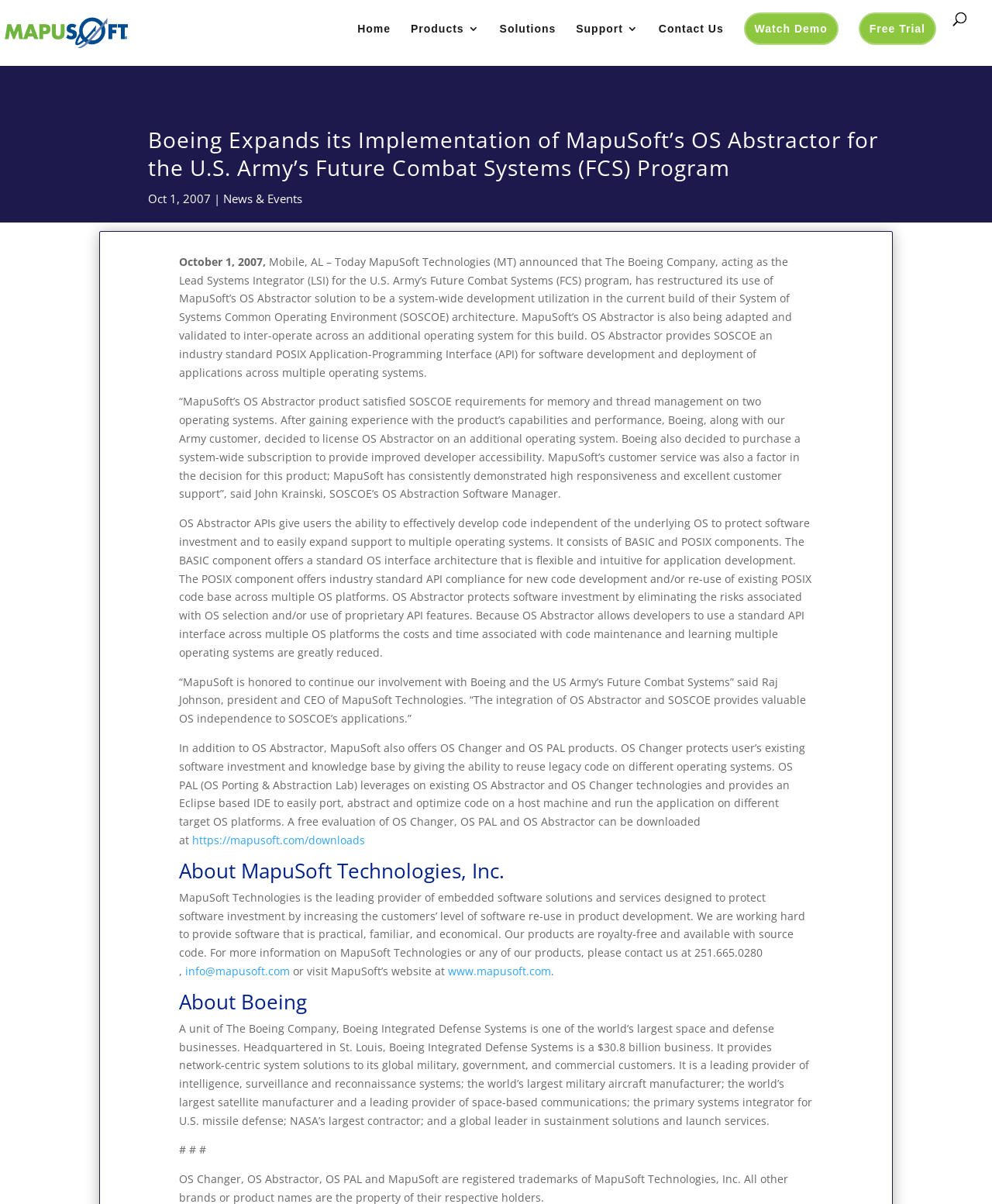Identify the bounding box coordinates of the clickable section necessary to follow the following instruction: "View ART GALLERY". The coordinates should be presented as four float numbers from 0 to 1, i.e., [left, top, right, bottom].

None